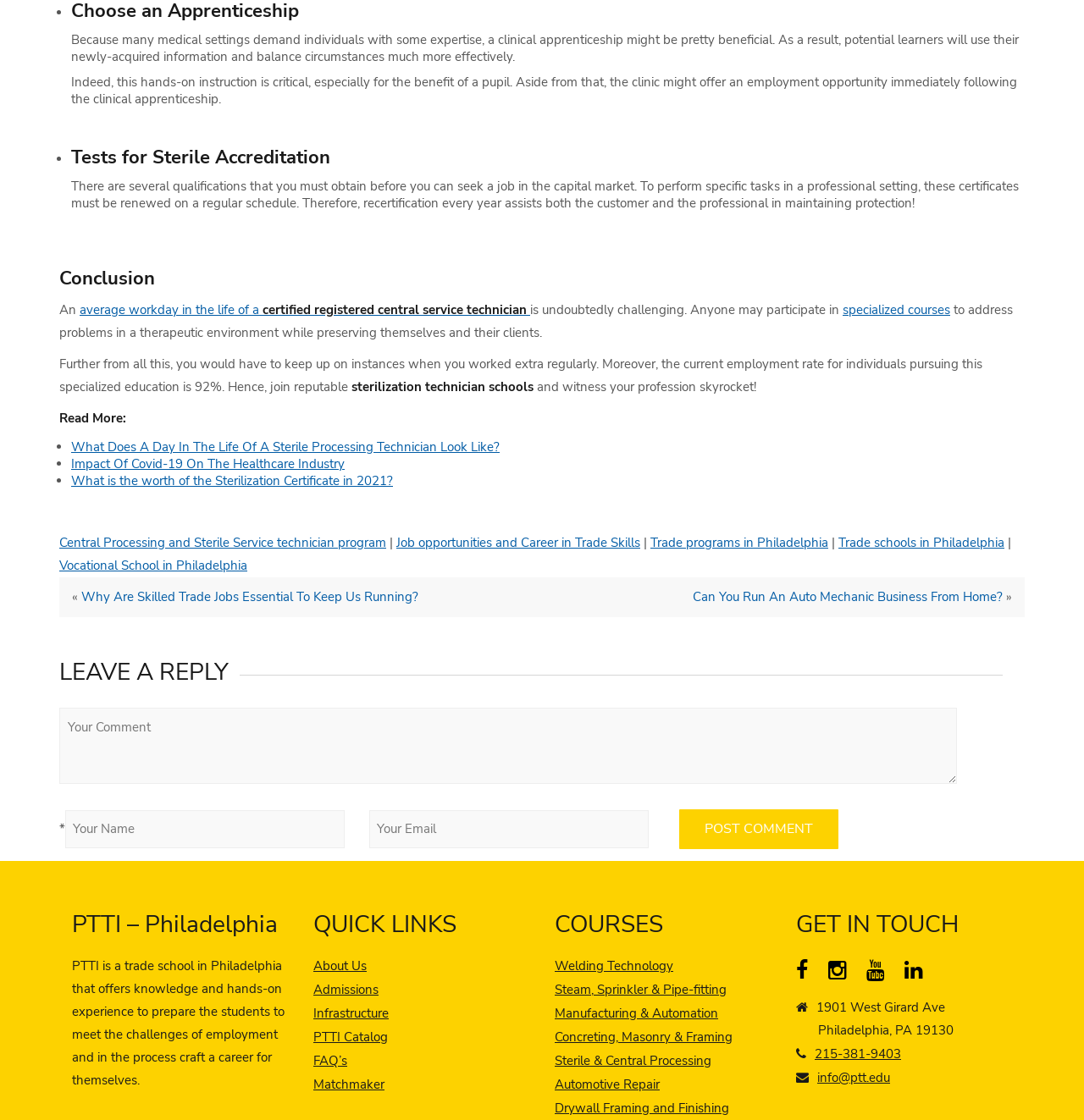Locate the bounding box coordinates of the area you need to click to fulfill this instruction: 'Get more information about 'Central Processing and Sterile Service technician program''. The coordinates must be in the form of four float numbers ranging from 0 to 1: [left, top, right, bottom].

[0.055, 0.477, 0.356, 0.492]